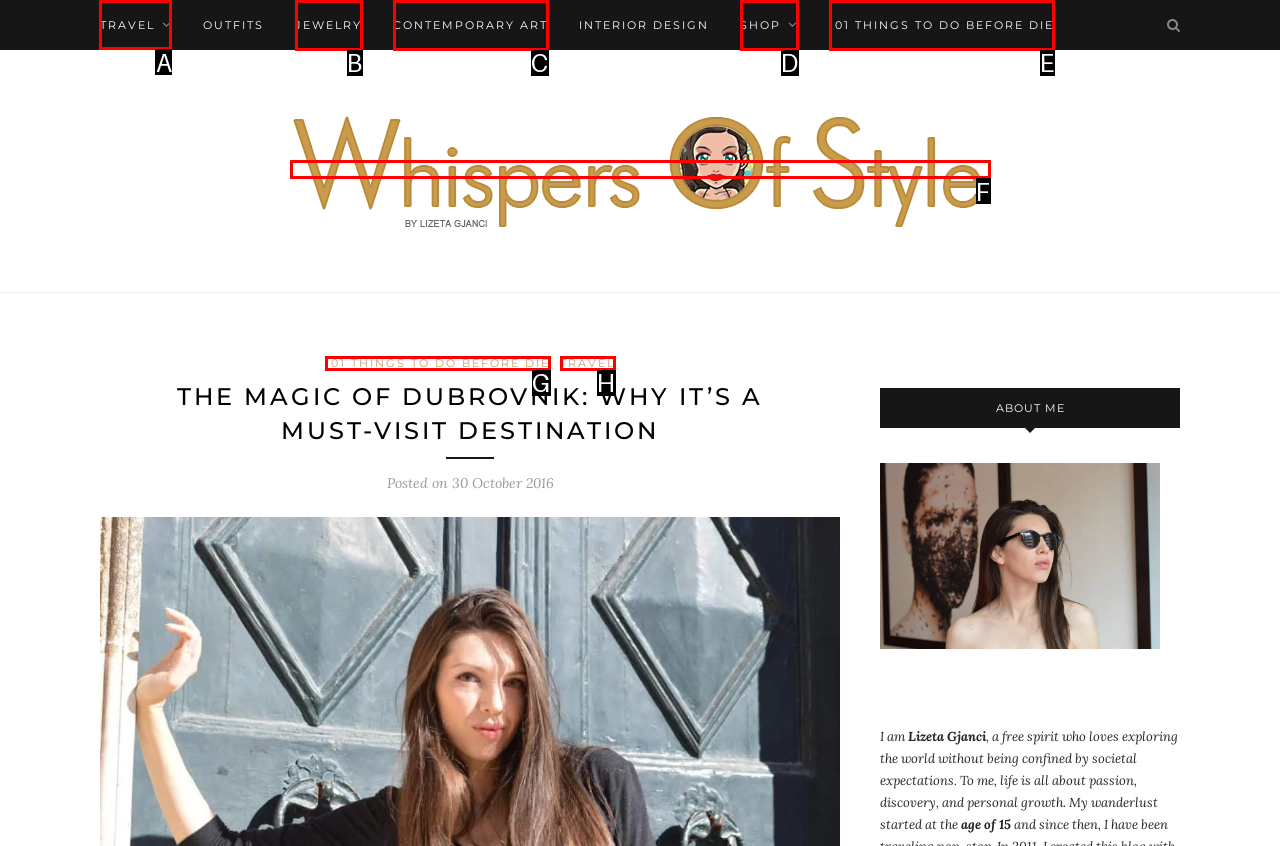Determine the letter of the element to click to accomplish this task: Click on TRAVEL. Respond with the letter.

A